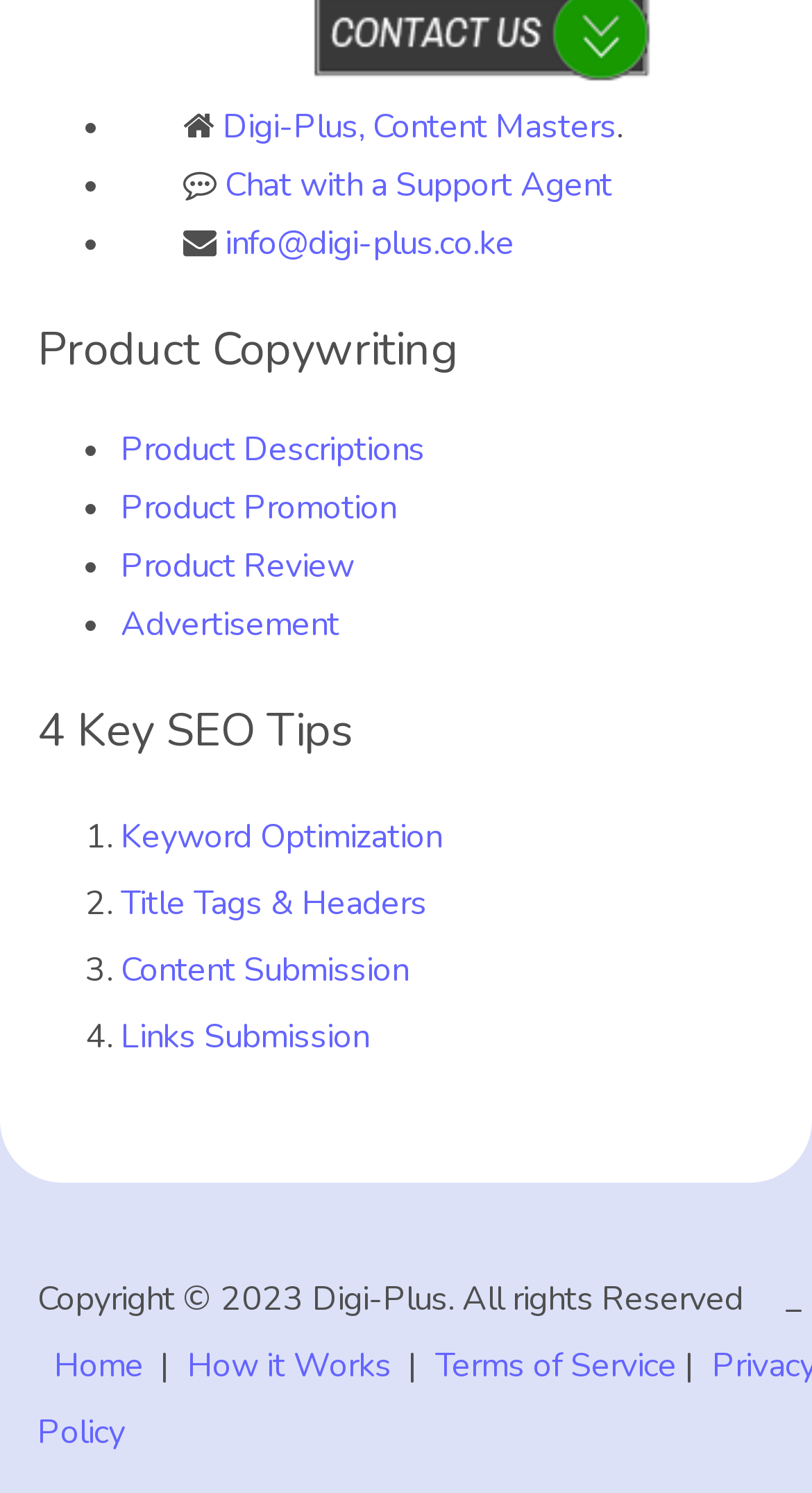Respond to the question below with a single word or phrase: What are the navigation options?

Home, How it Works, Terms of Service